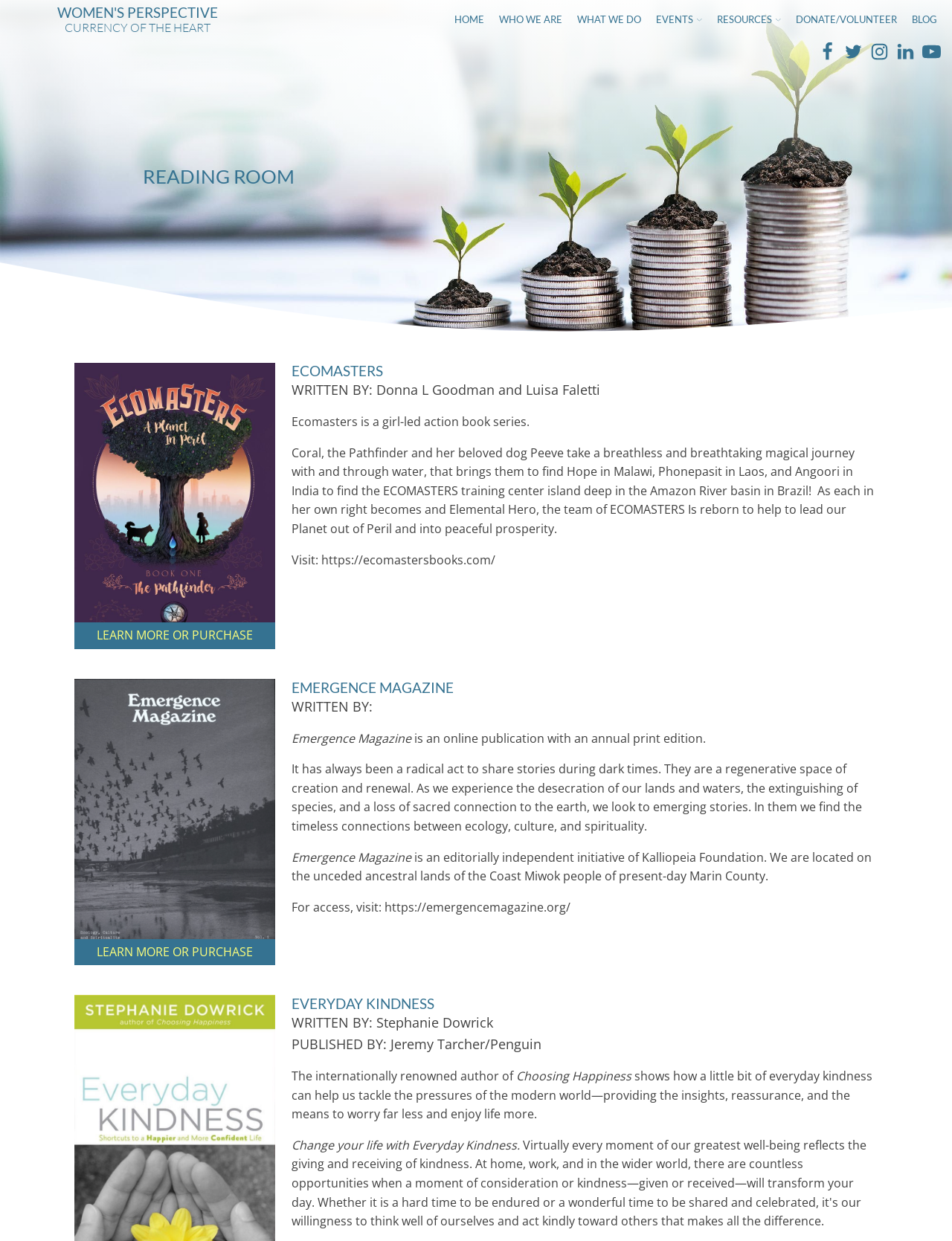Please find the bounding box coordinates of the element that you should click to achieve the following instruction: "Learn more about 'ECOMASTERS'". The coordinates should be presented as four float numbers between 0 and 1: [left, top, right, bottom].

[0.078, 0.502, 0.289, 0.523]